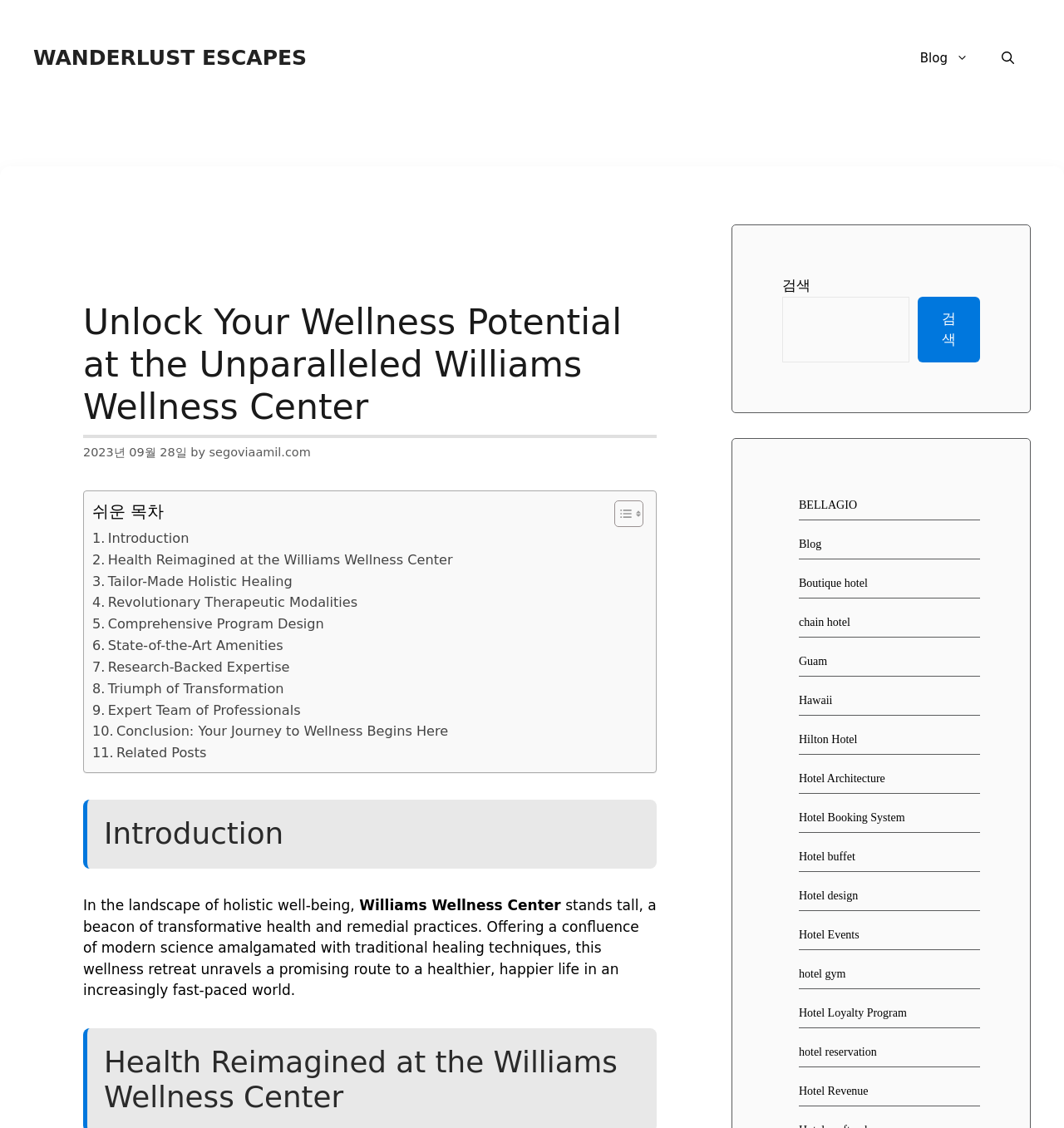Highlight the bounding box coordinates of the element you need to click to perform the following instruction: "Toggle the table of content."

[0.566, 0.443, 0.601, 0.468]